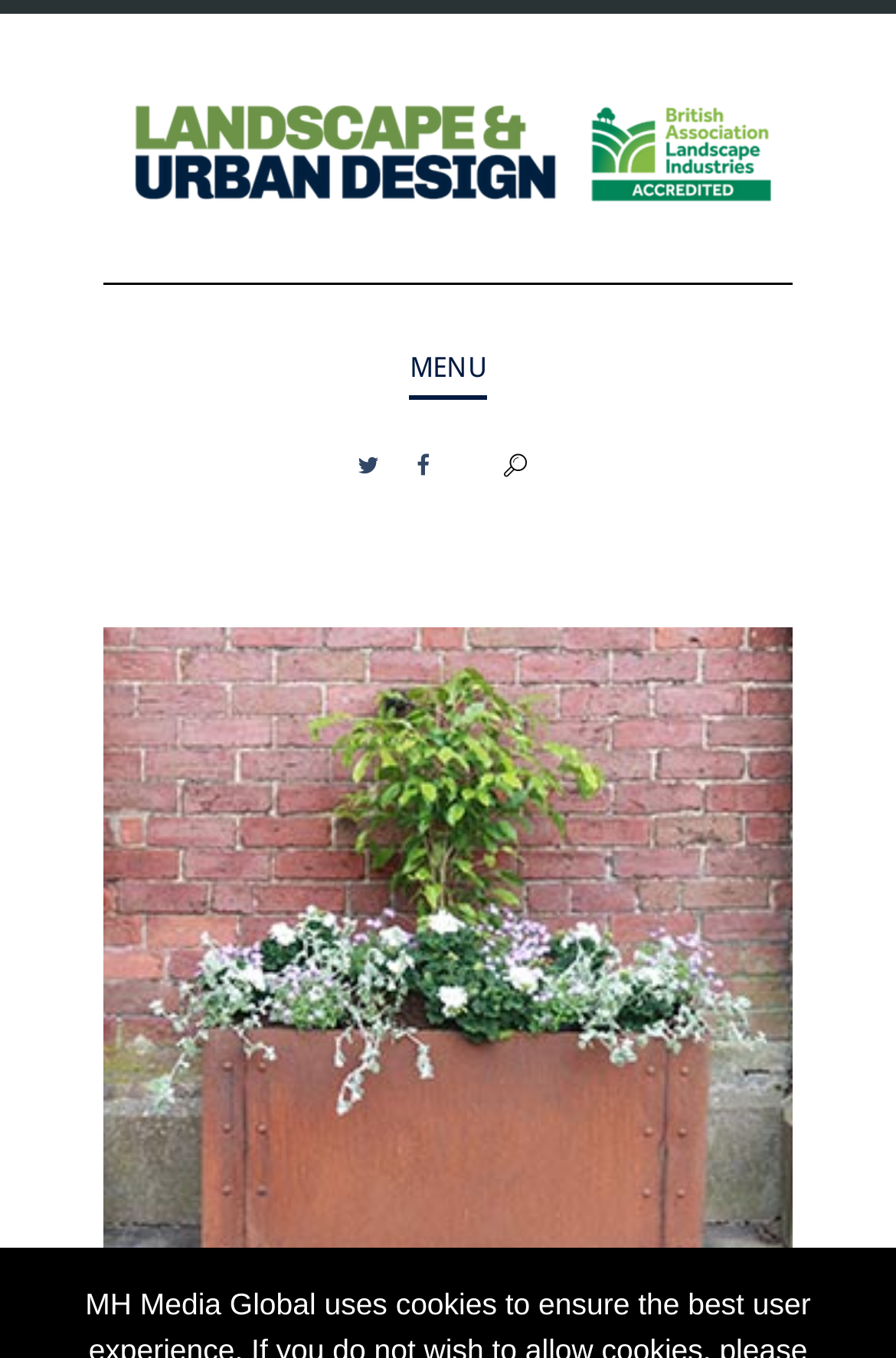Please determine the bounding box coordinates for the element that should be clicked to follow these instructions: "pin it".

[0.7, 0.288, 0.854, 0.328]